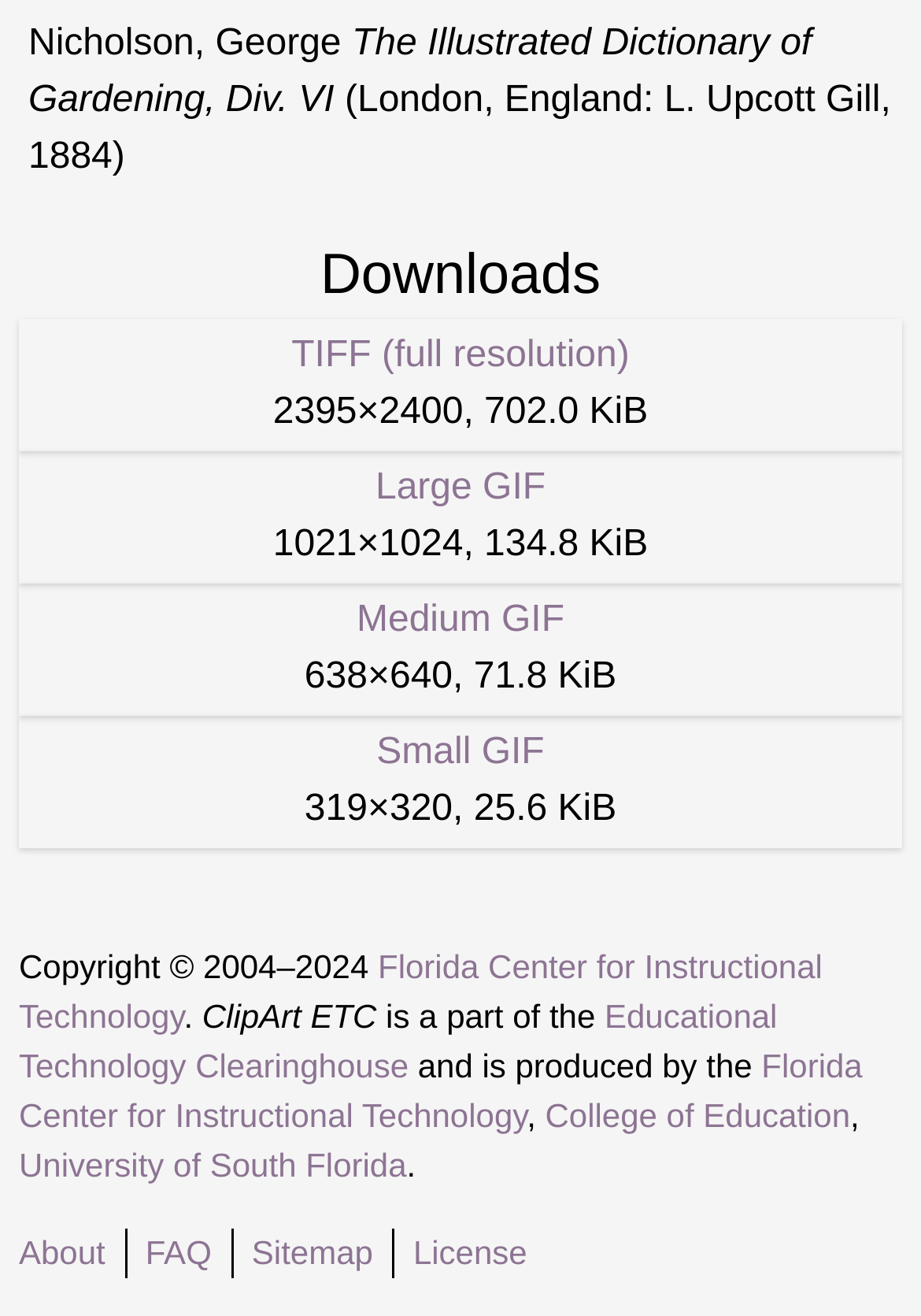Determine the bounding box coordinates of the region to click in order to accomplish the following instruction: "Download TIFF image". Provide the coordinates as four float numbers between 0 and 1, specifically [left, top, right, bottom].

[0.316, 0.255, 0.683, 0.286]